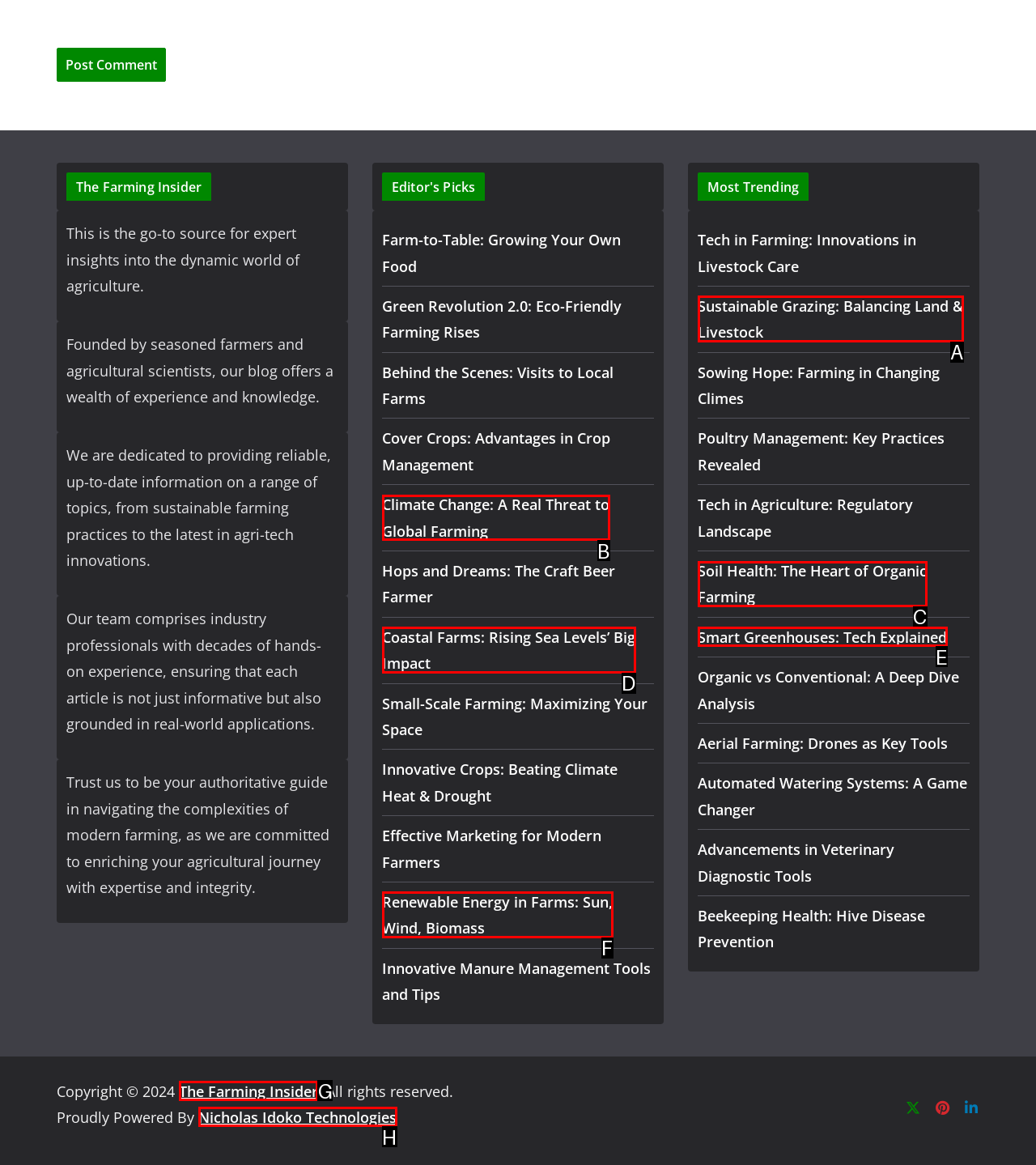Determine which letter corresponds to the UI element to click for this task: Learn more about 'The Farming Insider'
Respond with the letter from the available options.

G